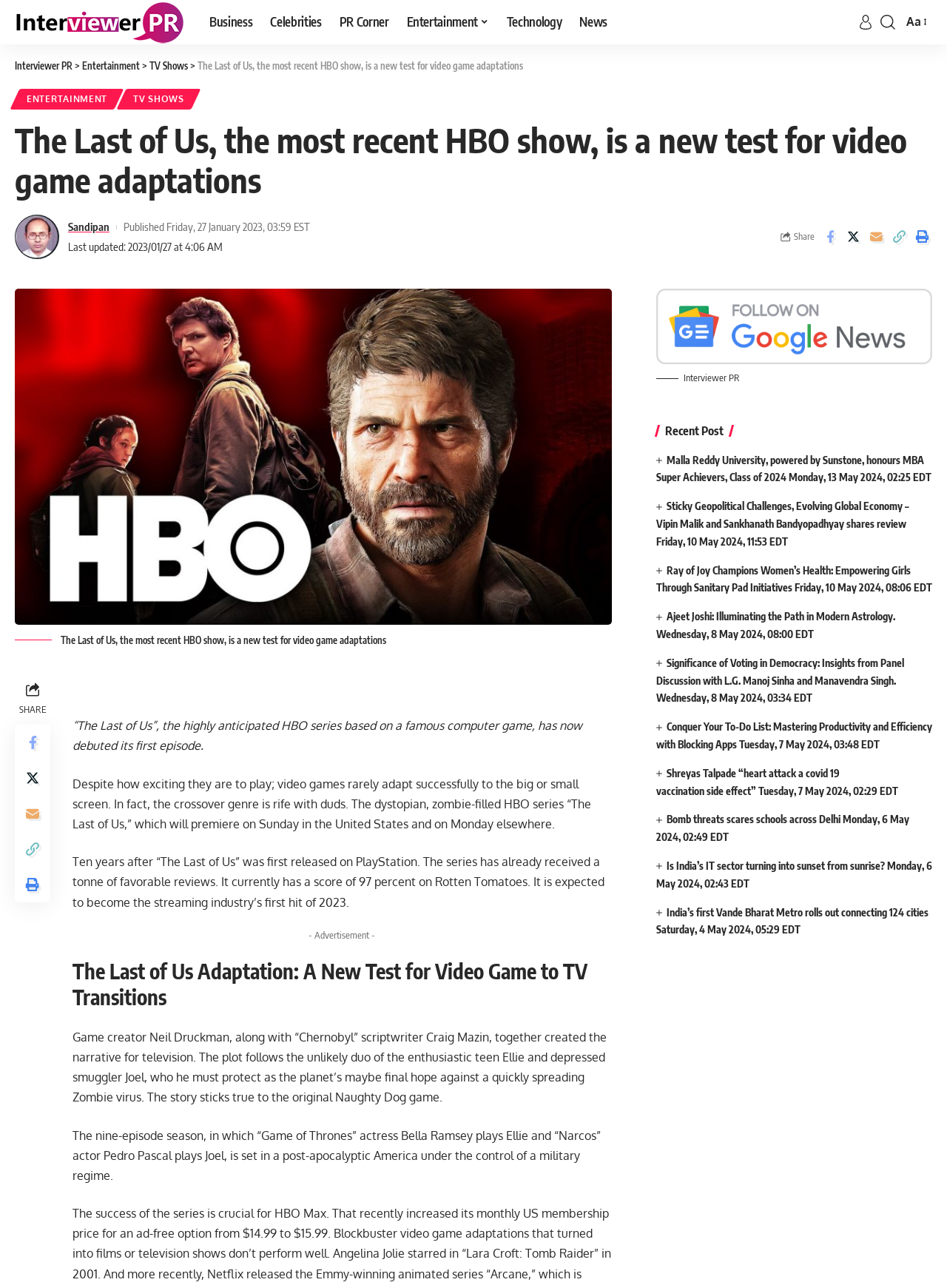Identify the text that serves as the heading for the webpage and generate it.

The Last of Us, the most recent HBO show, is a new test for video game adaptations